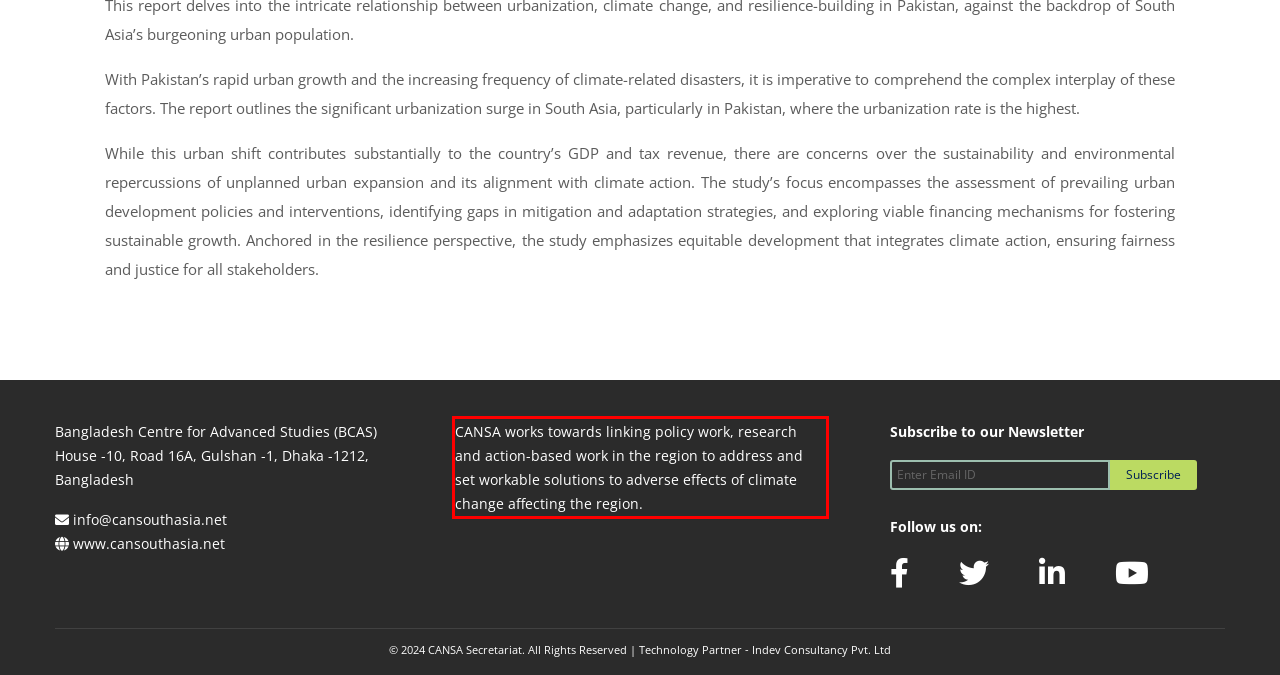You have a webpage screenshot with a red rectangle surrounding a UI element. Extract the text content from within this red bounding box.

CANSA works towards linking policy work, research and action-based work in the region to address and set workable solutions to adverse effects of climate change affecting the region.